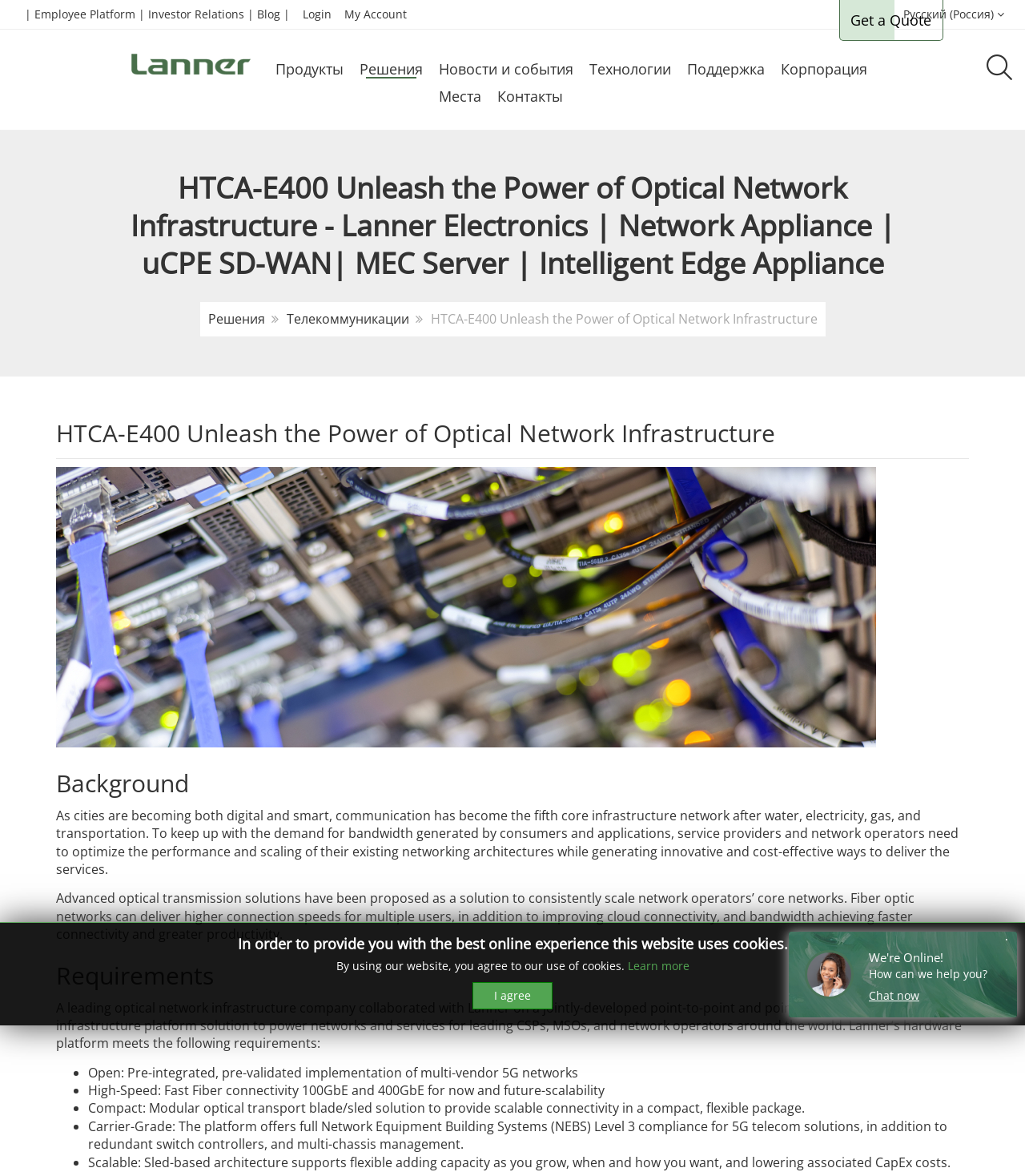Specify the bounding box coordinates of the area that needs to be clicked to achieve the following instruction: "Go to the 'Employee Platform'".

[0.034, 0.005, 0.132, 0.018]